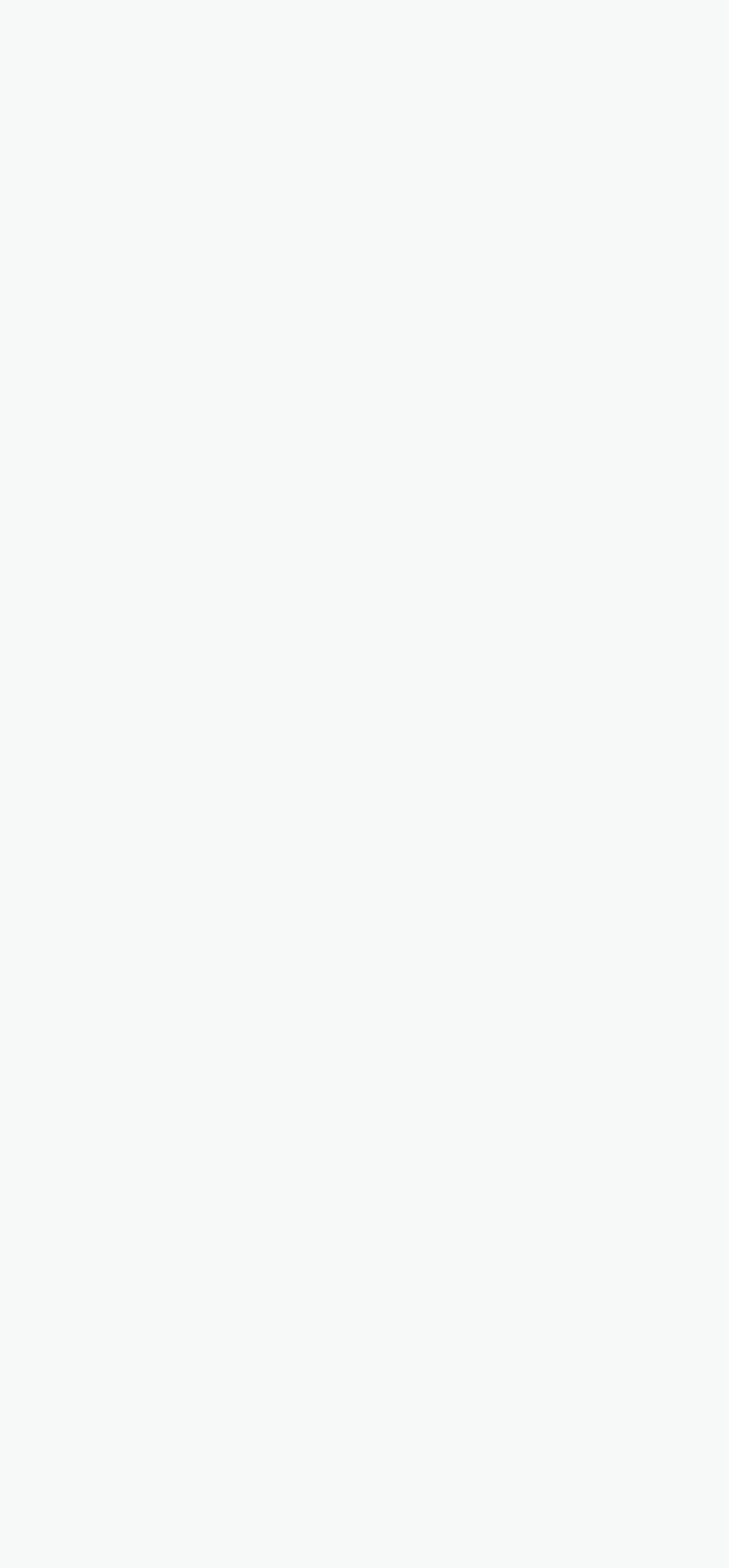Predict the bounding box coordinates of the area that should be clicked to accomplish the following instruction: "Find a distributor". The bounding box coordinates should consist of four float numbers between 0 and 1, i.e., [left, top, right, bottom].

[0.538, 0.298, 0.882, 0.322]